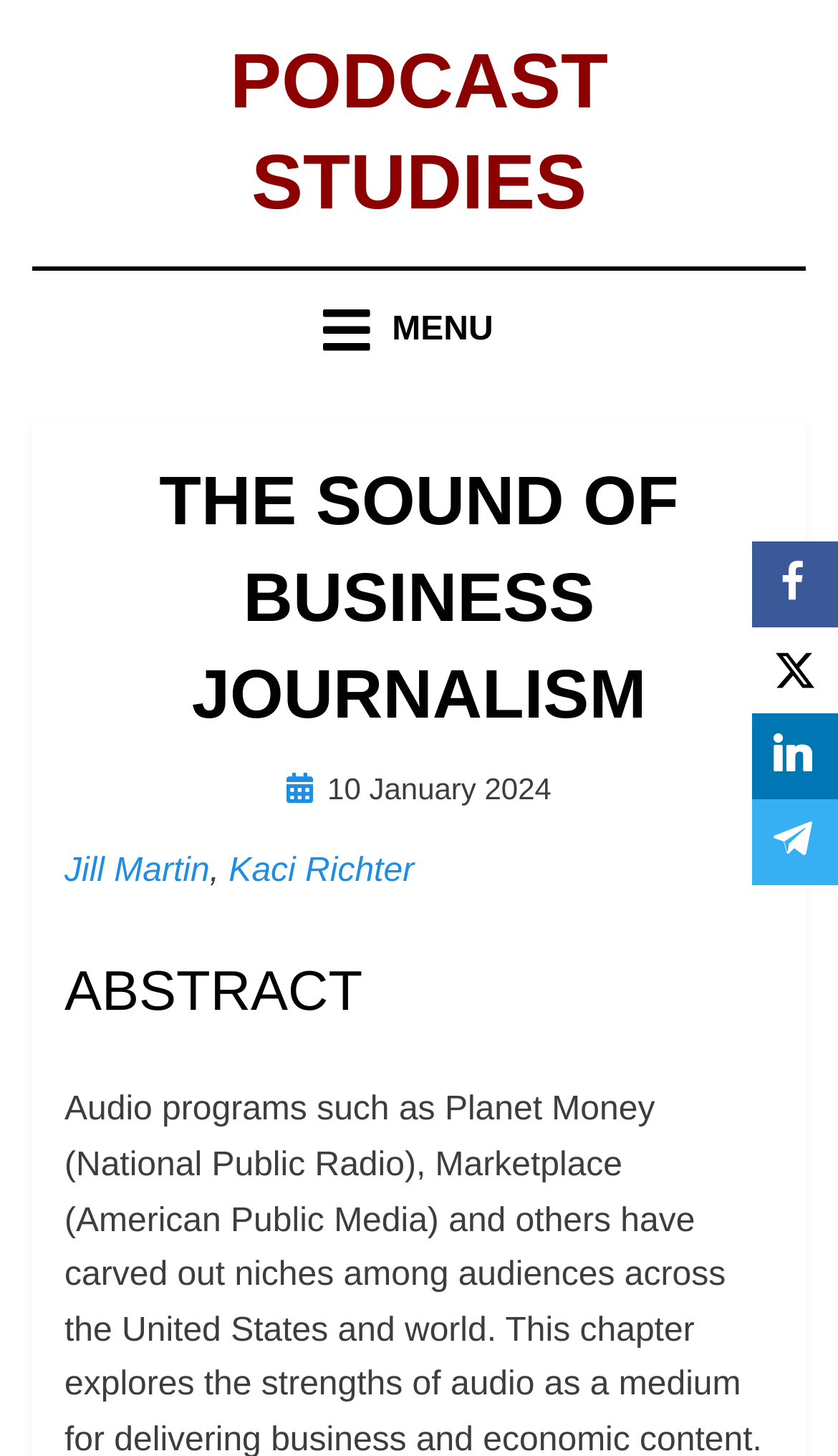Pinpoint the bounding box coordinates of the clickable element to carry out the following instruction: "Click on the PODCAST STUDIES link."

[0.274, 0.025, 0.726, 0.155]